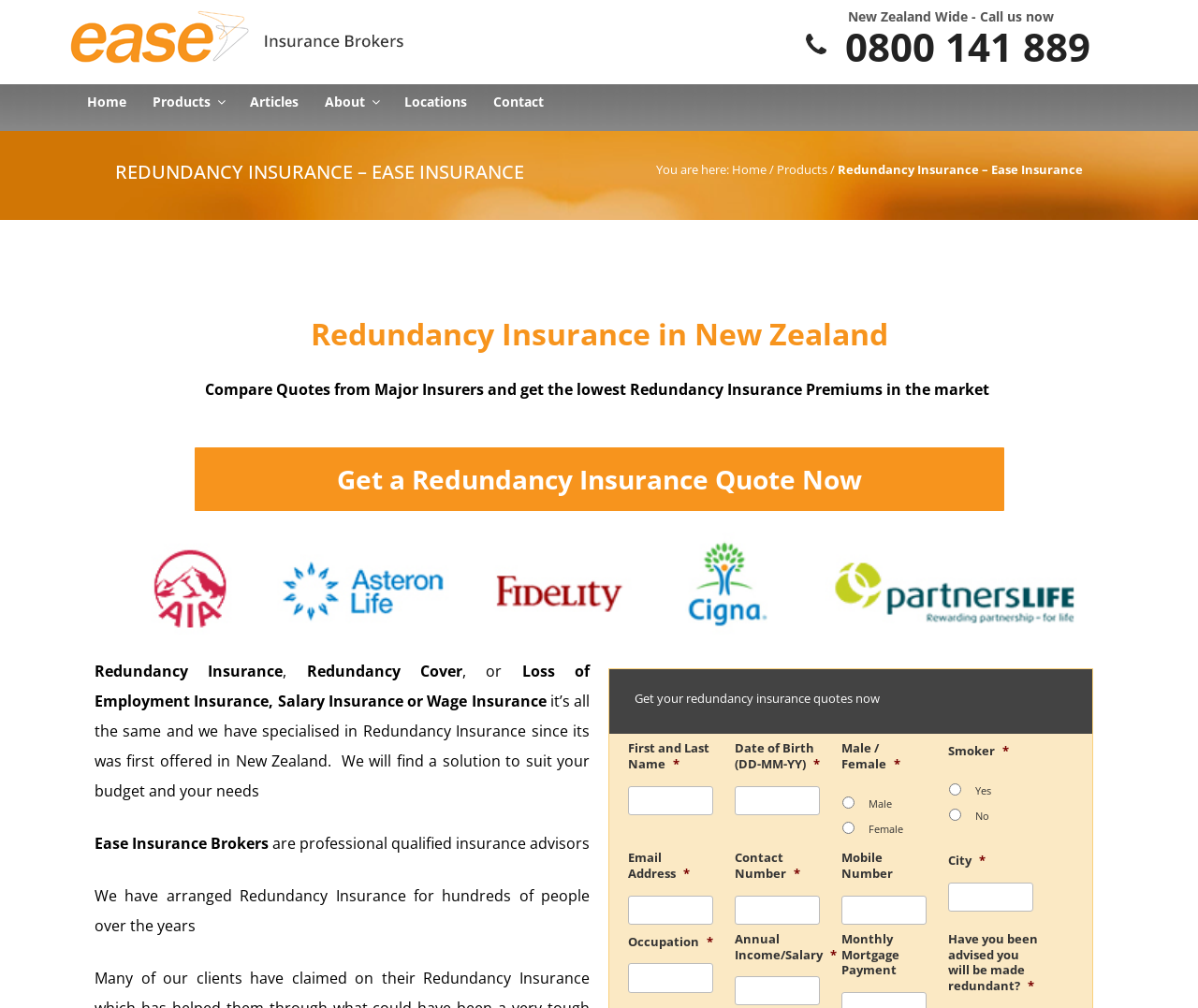Using the description "name="input_4"", predict the bounding box of the relevant HTML element.

[0.613, 0.78, 0.685, 0.809]